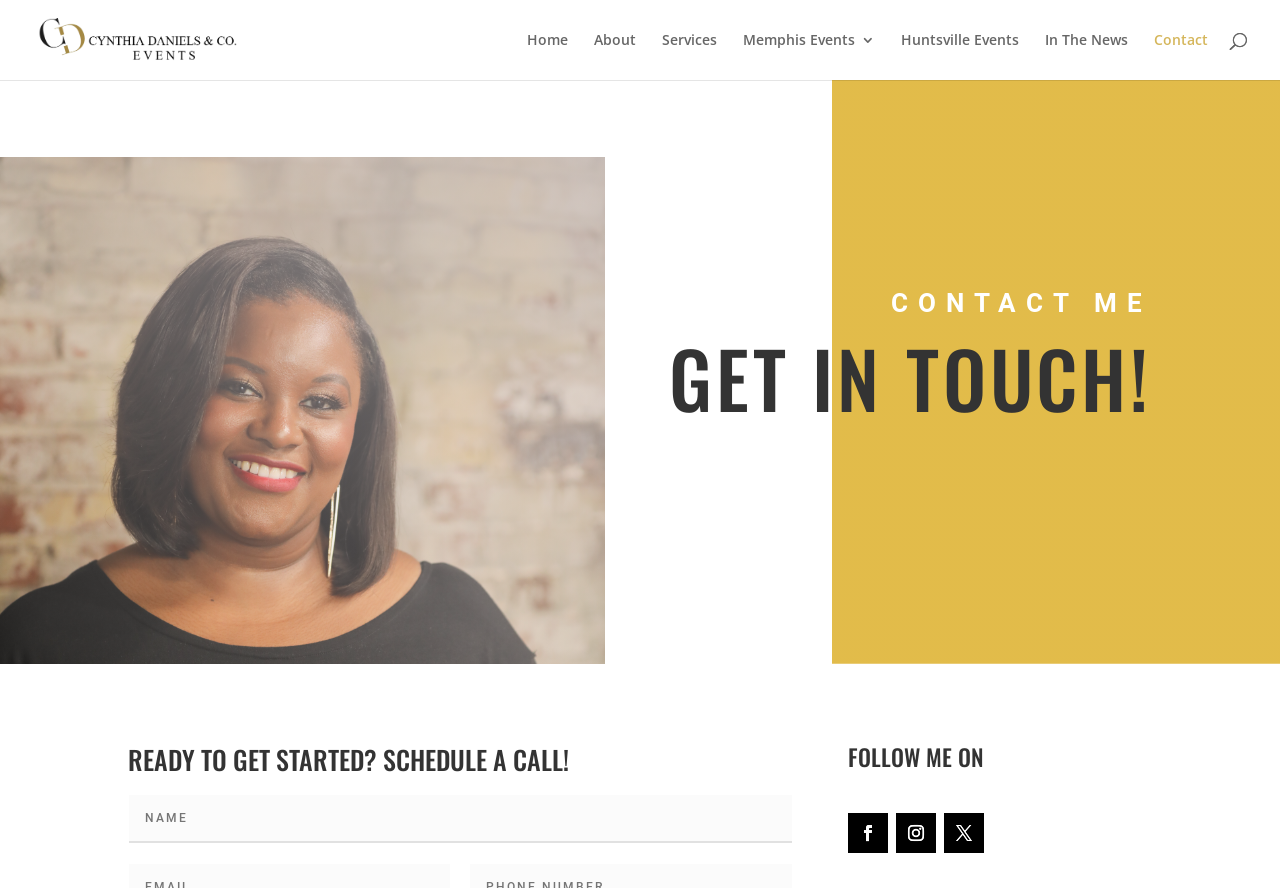Determine the bounding box coordinates of the UI element that matches the following description: "Contact". The coordinates should be four float numbers between 0 and 1 in the format [left, top, right, bottom].

None